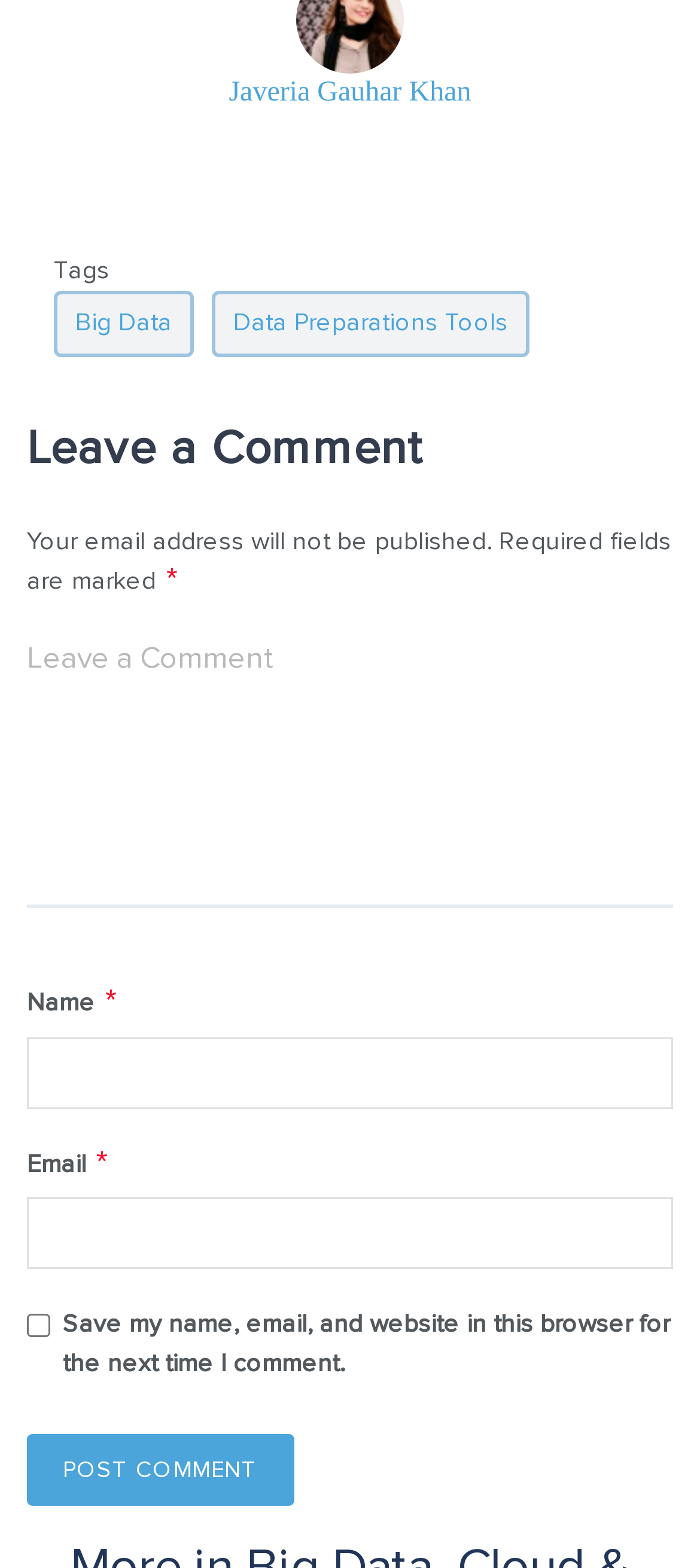What is the name of the author?
Based on the visual content, answer with a single word or a brief phrase.

Javeria Gauhar Khan